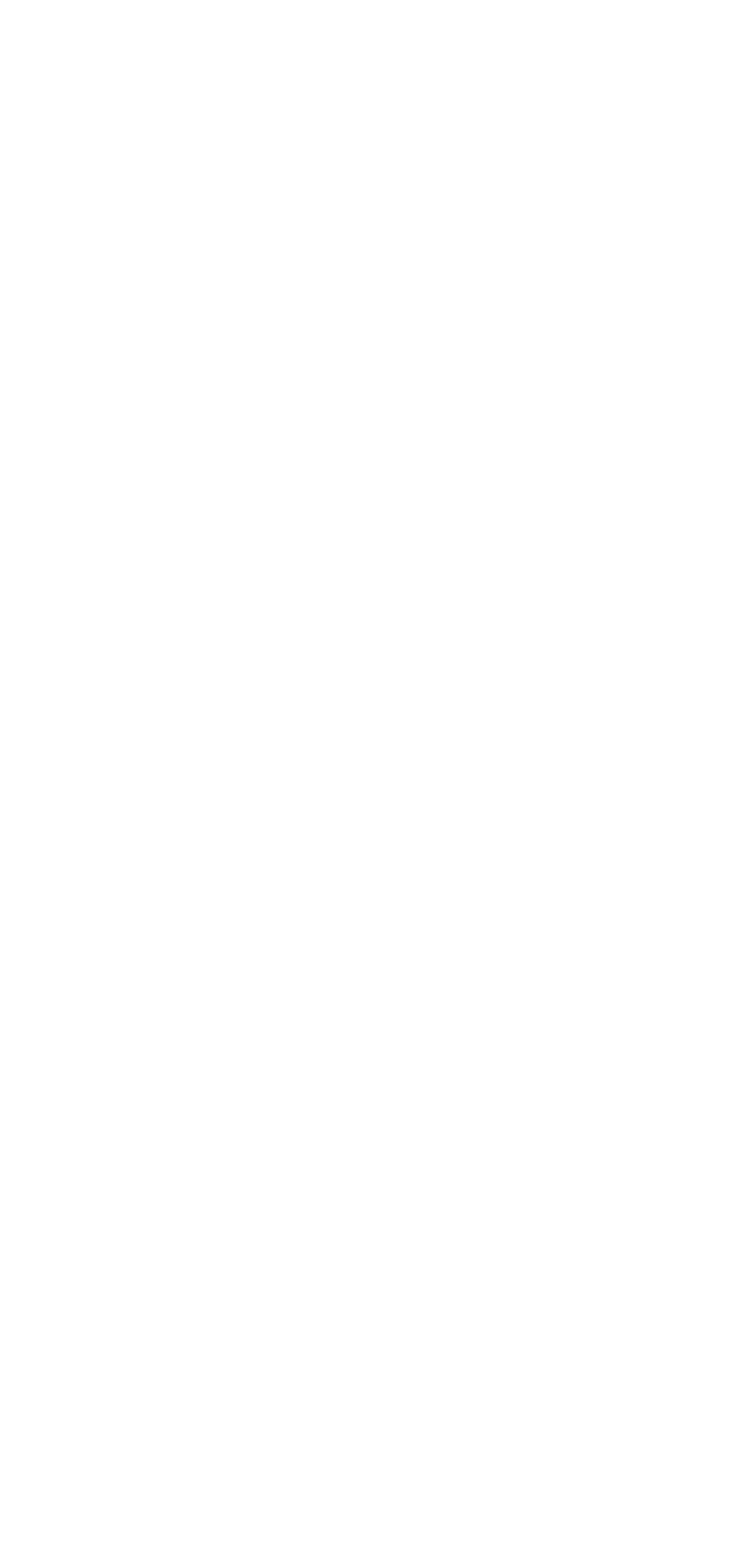How many social media links are on the webpage?
Analyze the screenshot and provide a detailed answer to the question.

I counted the links to social media platforms, which are Facebook, Linkedin, and YouTube, and found that there are three social media links on the webpage.